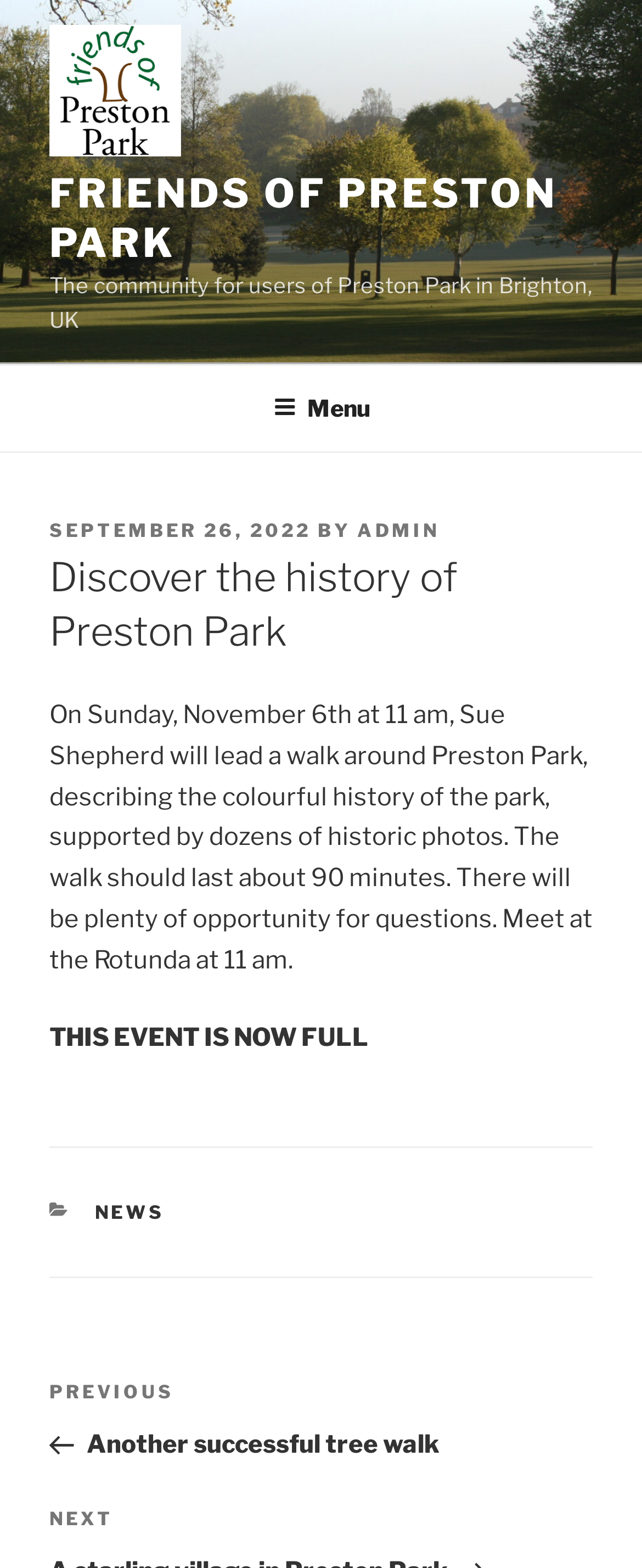Illustrate the webpage thoroughly, mentioning all important details.

The webpage is about the Friends of Preston Park, a community for users of Preston Park in Brighton, UK. At the top, there is a link to the Friends of Preston Park website, accompanied by an image with the same name. Below this, there is a static text describing the community.

The main content of the page is an article about an event, "Discover the history of Preston Park", which is a walk led by Sue Shepherd on Sunday, November 6th at 11 am. The event description is a paragraph of text that provides details about the walk, including its duration and the opportunity for questions. The text is positioned in the middle of the page.

Above the event description, there is a header section with the title "Discover the history of Preston Park", a posted date of September 26, 2022, and the author's name, ADMIN. Below the event description, there is a notice that the event is now full.

At the bottom of the page, there is a footer section with a category section that has a link to NEWS. There is also a post navigation section with a link to a previous post, "Another successful tree walk".

On the top right side of the page, there is a top menu navigation with a button labeled "Menu".